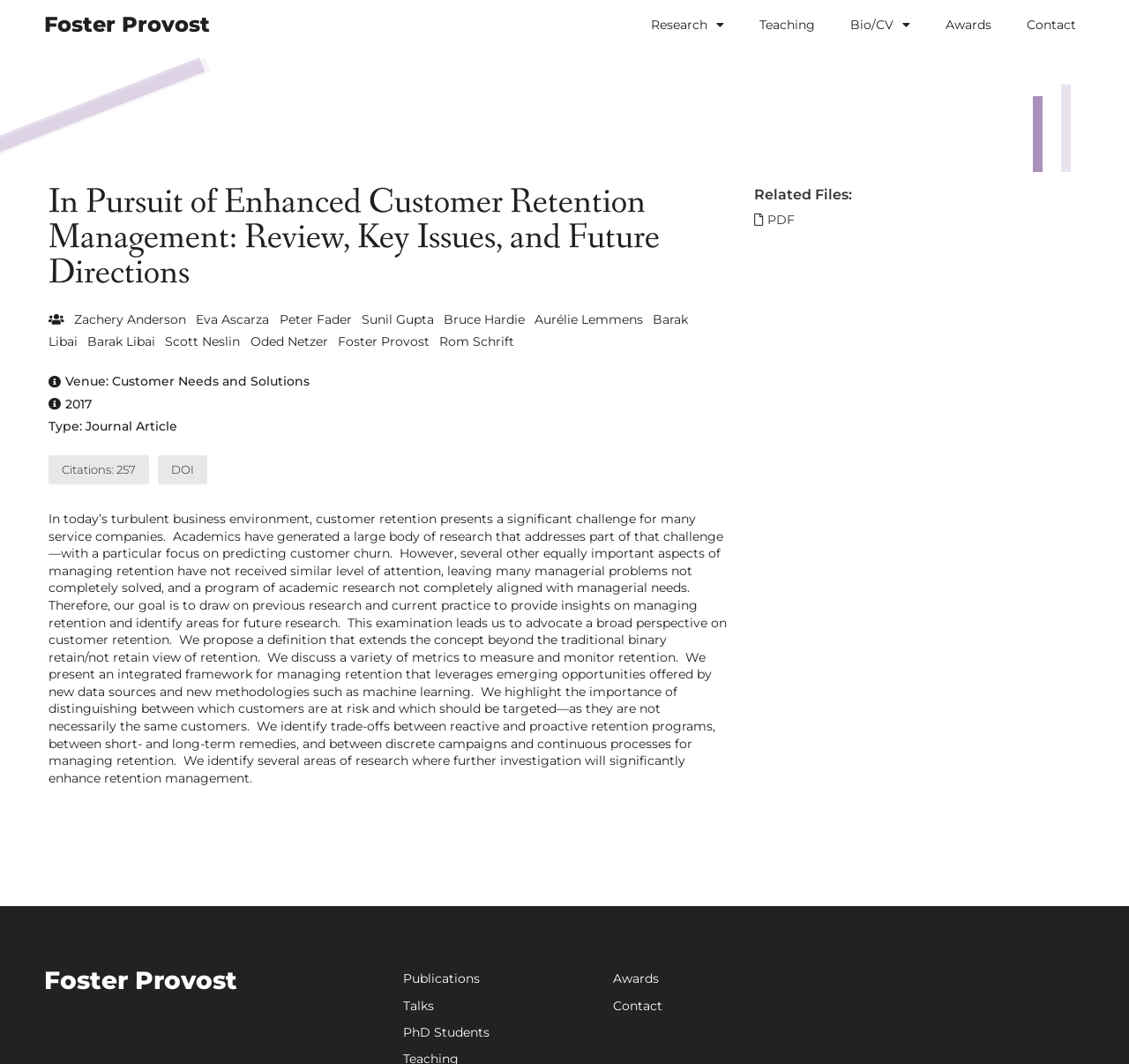Locate the bounding box coordinates of the element that should be clicked to execute the following instruction: "Learn more about the Council of Europe".

None